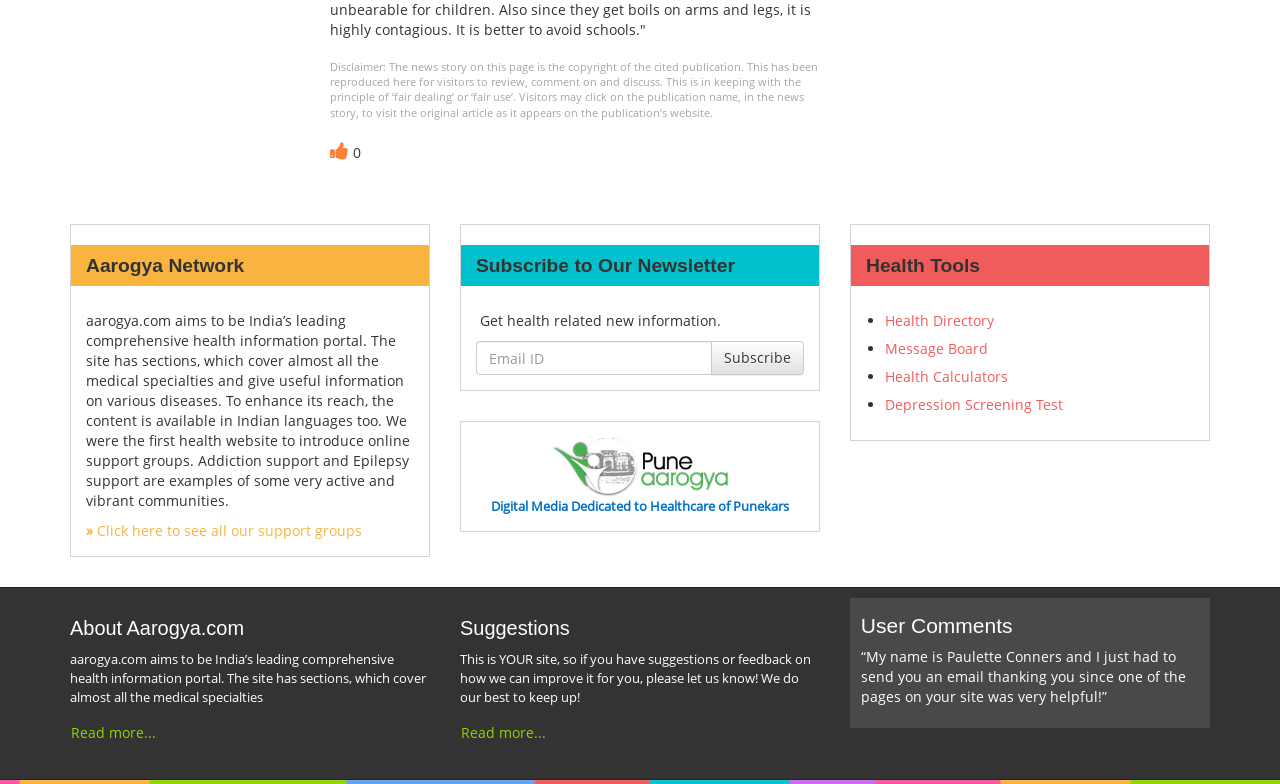Calculate the bounding box coordinates of the UI element given the description: "Subscribe".

[0.555, 0.435, 0.628, 0.479]